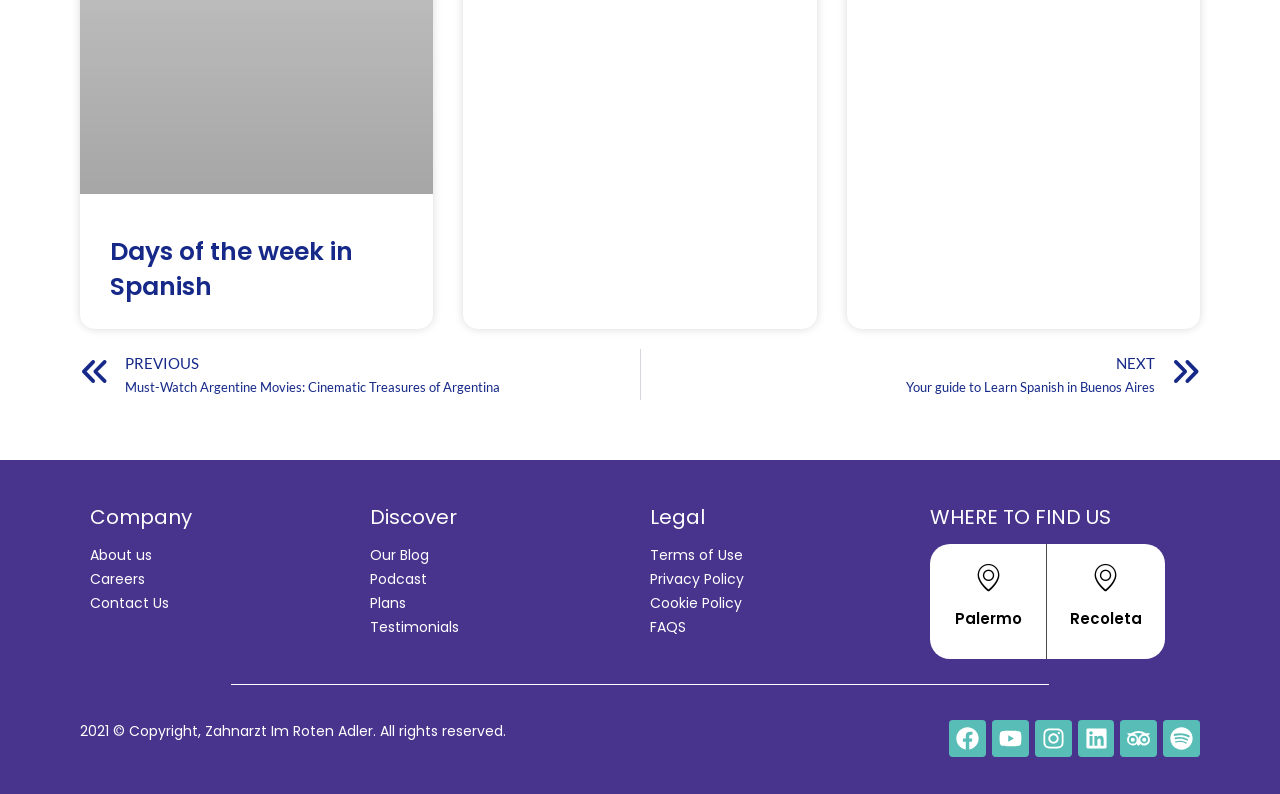Analyze the image and deliver a detailed answer to the question: What is the company name?

The company name can be found at the bottom of the webpage, in the copyright section, which states '2021 © Copyright, Zahnarzt Im Roten Adler. All rights reserved.'